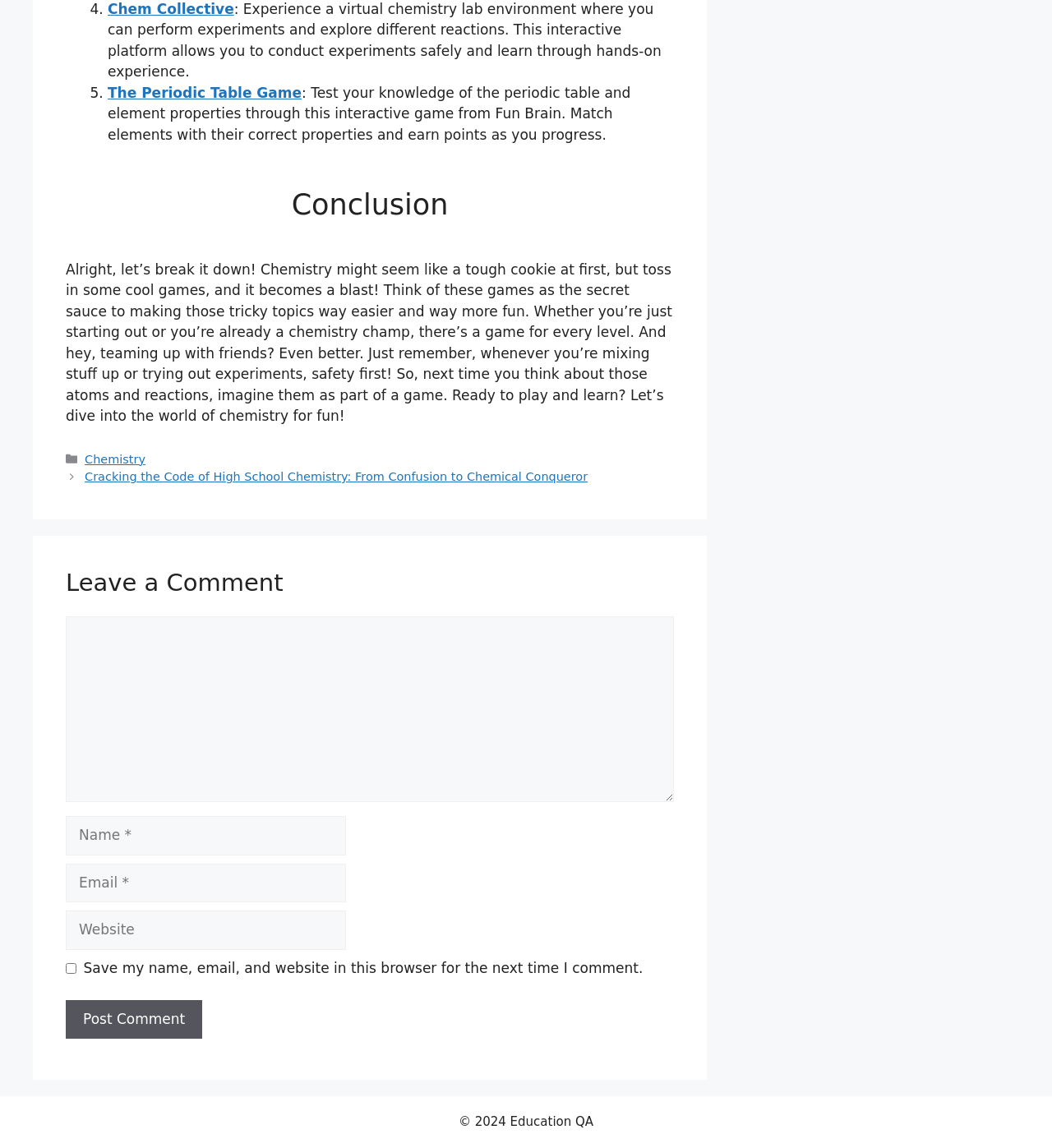How many games are mentioned in the webpage?
Look at the image and provide a short answer using one word or a phrase.

2